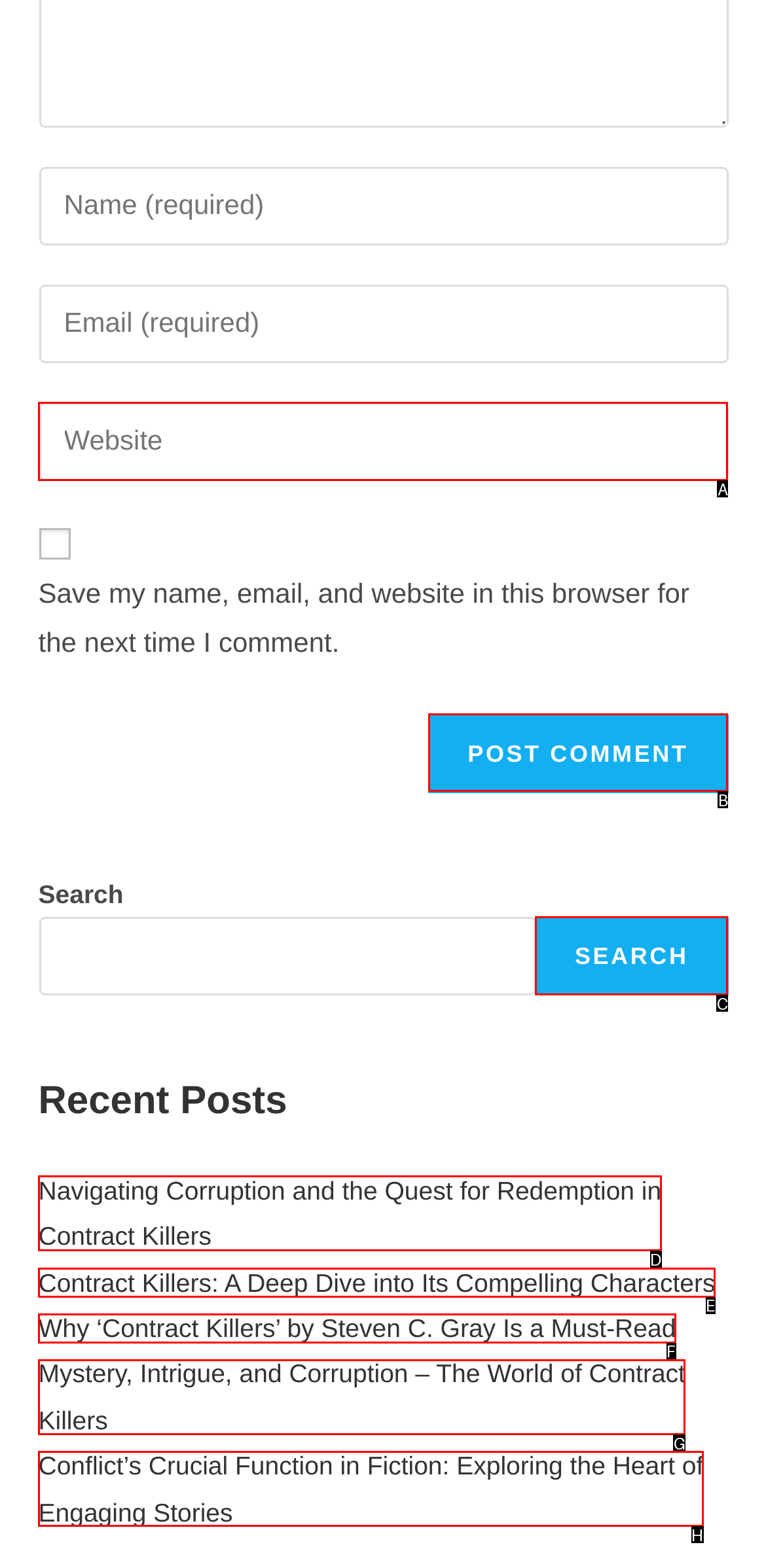Determine the letter of the element to click to accomplish this task: Post a comment. Respond with the letter.

B